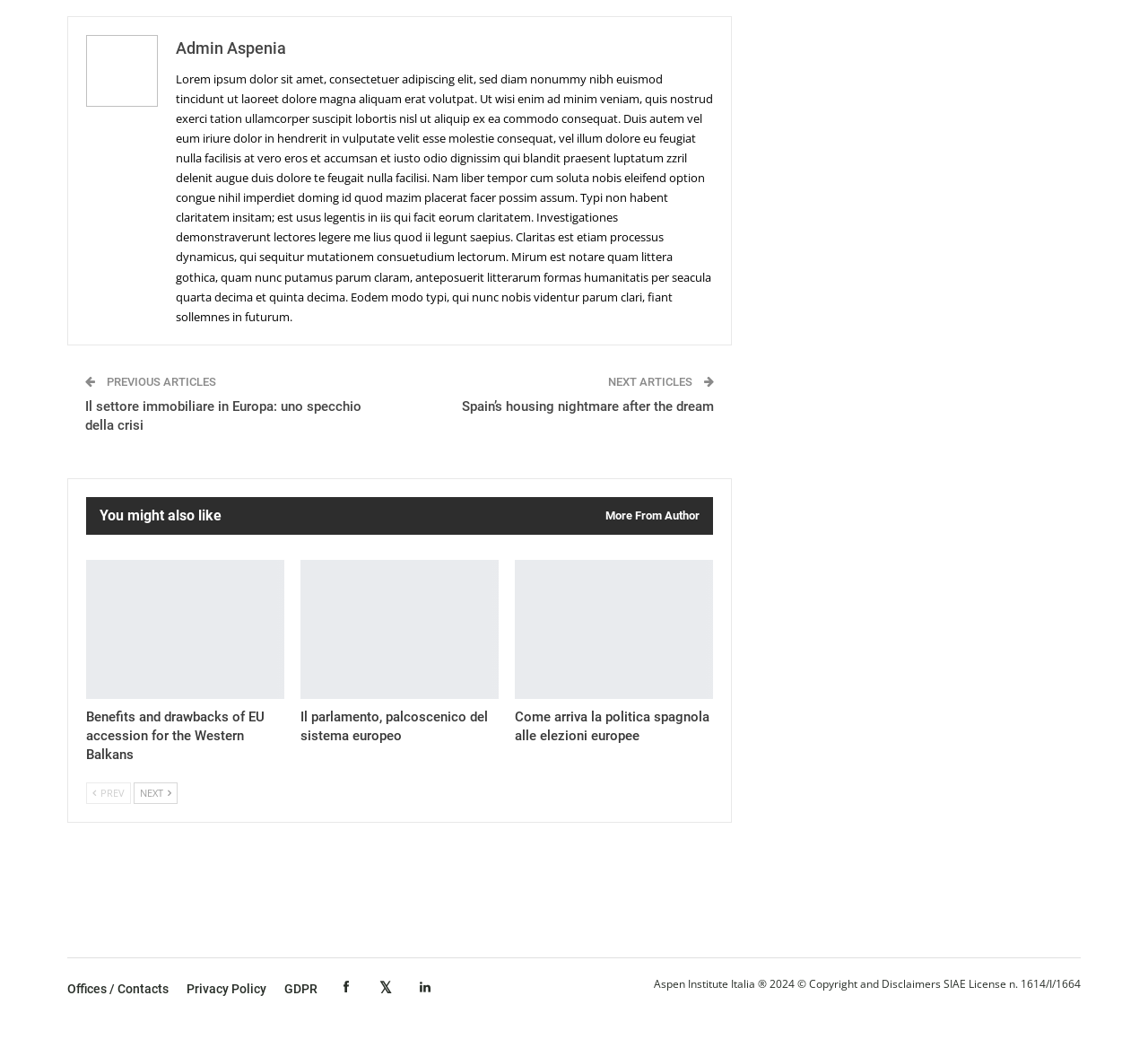What is the name of the organization associated with this webpage?
Please look at the screenshot and answer in one word or a short phrase.

Aspen Institute Italia